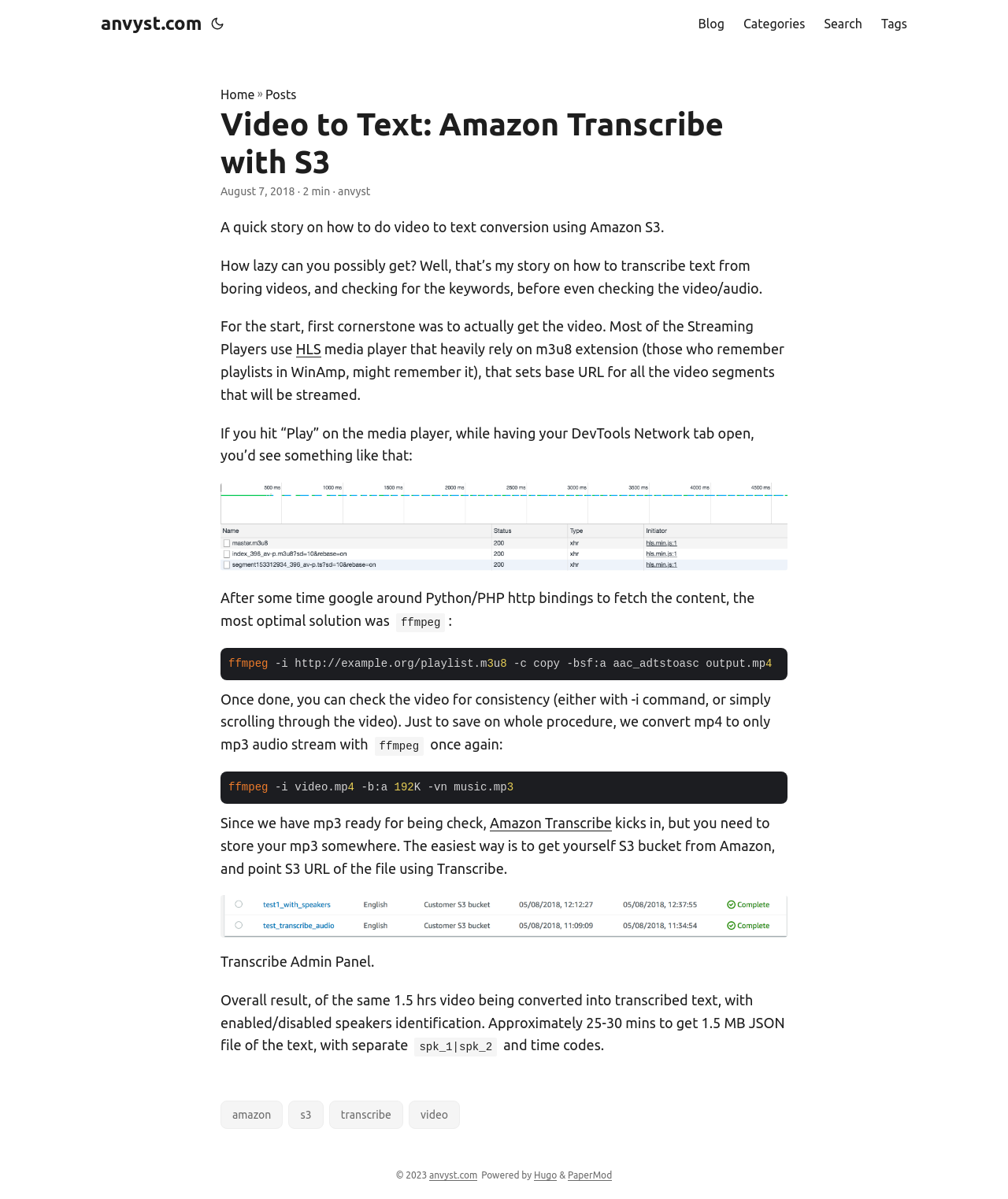What is the tool used to convert video to mp3 audio stream?
Please respond to the question with a detailed and informative answer.

The tool used to convert video to mp3 audio stream is ffmpeg, as mentioned in the article with the command 'ffmpeg -i video.mp4 -b:a 192K -vn music.mp3'.